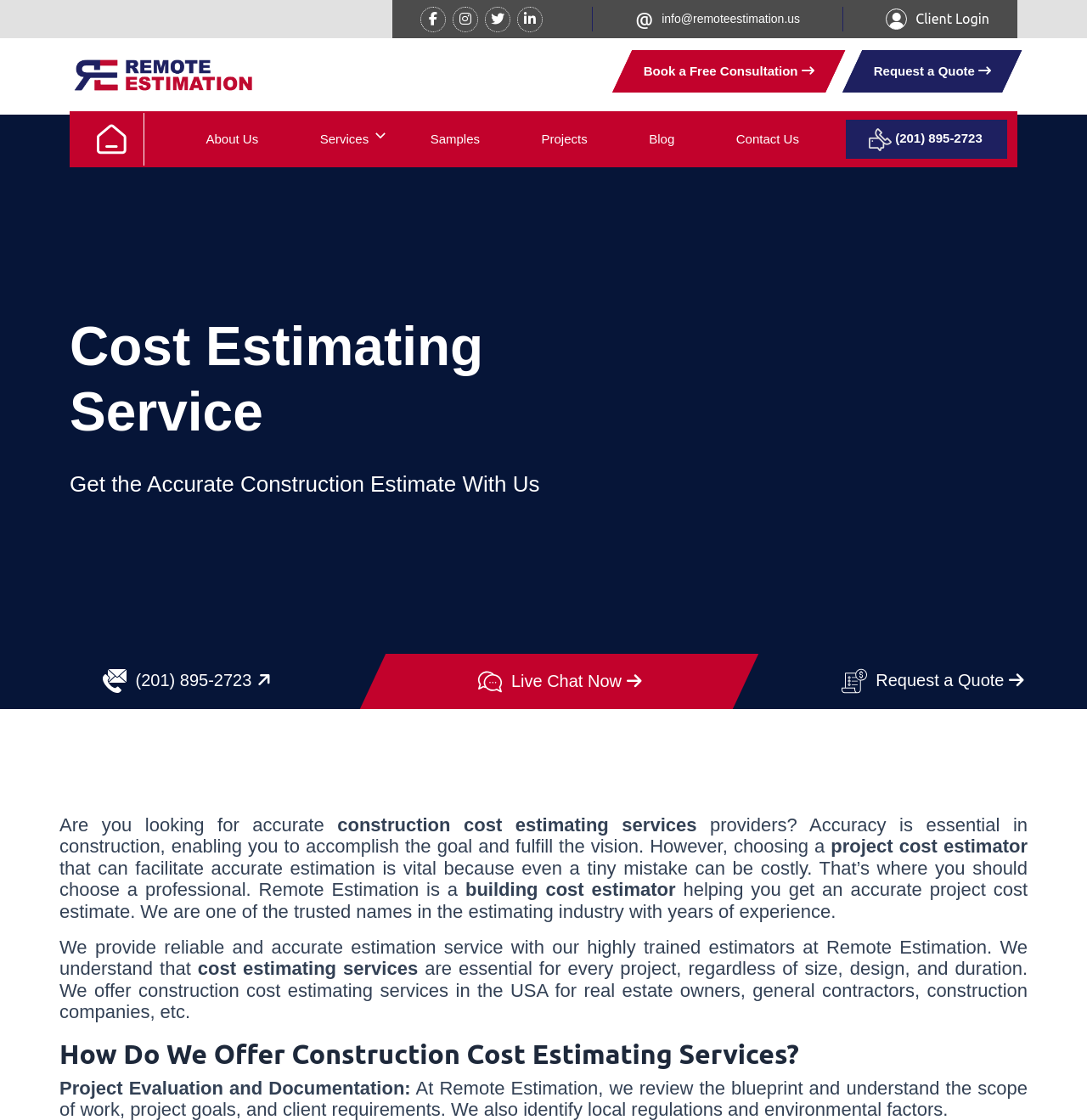Given the element description Book a Free Consultation, identify the bounding box coordinates for the UI element on the webpage screenshot. The format should be (top-left x, top-left y, bottom-right x, bottom-right y), with values between 0 and 1.

[0.563, 0.045, 0.777, 0.083]